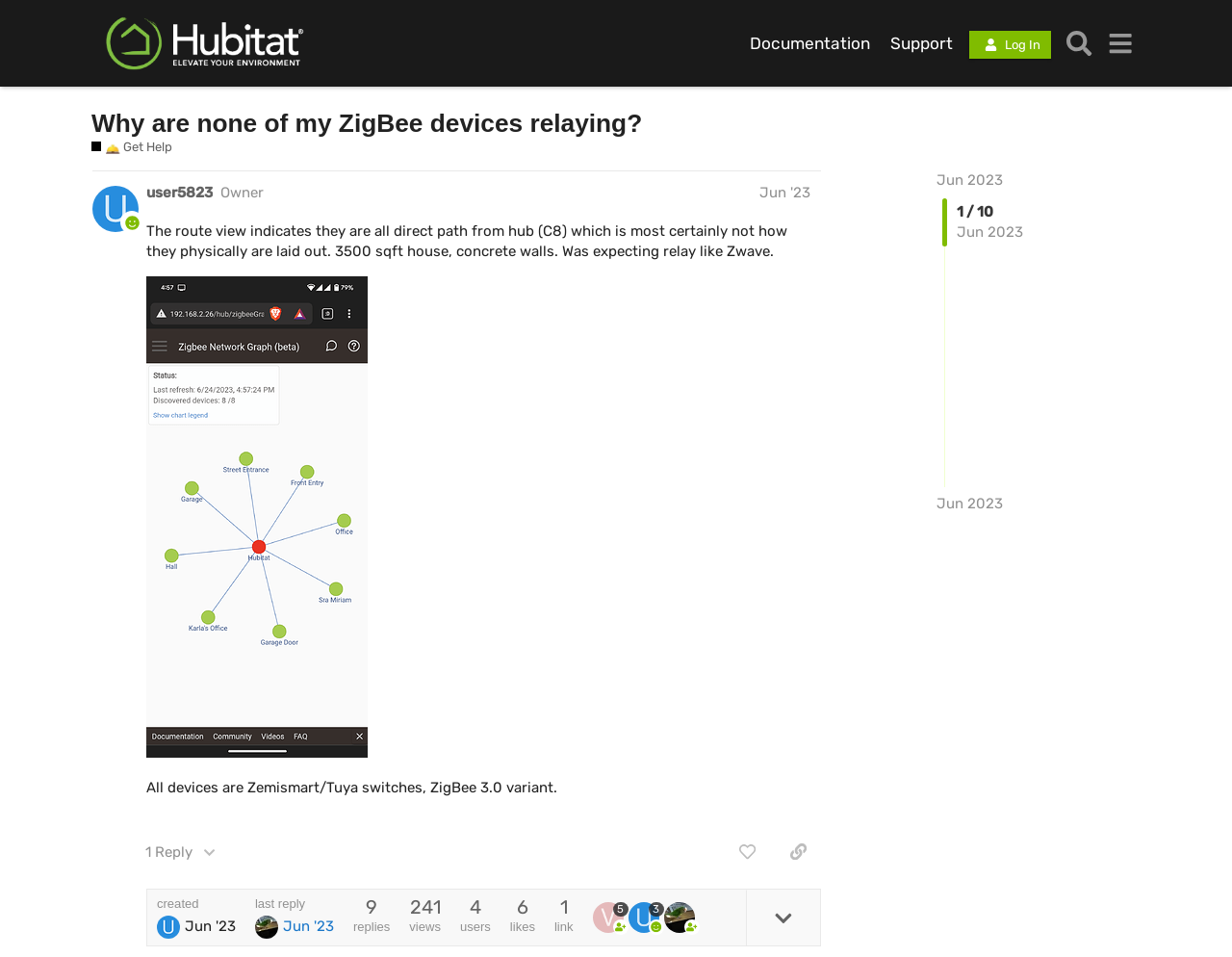Determine the bounding box coordinates (top-left x, top-left y, bottom-right x, bottom-right y) of the UI element described in the following text: 🛎️ Get Help

[0.074, 0.145, 0.14, 0.163]